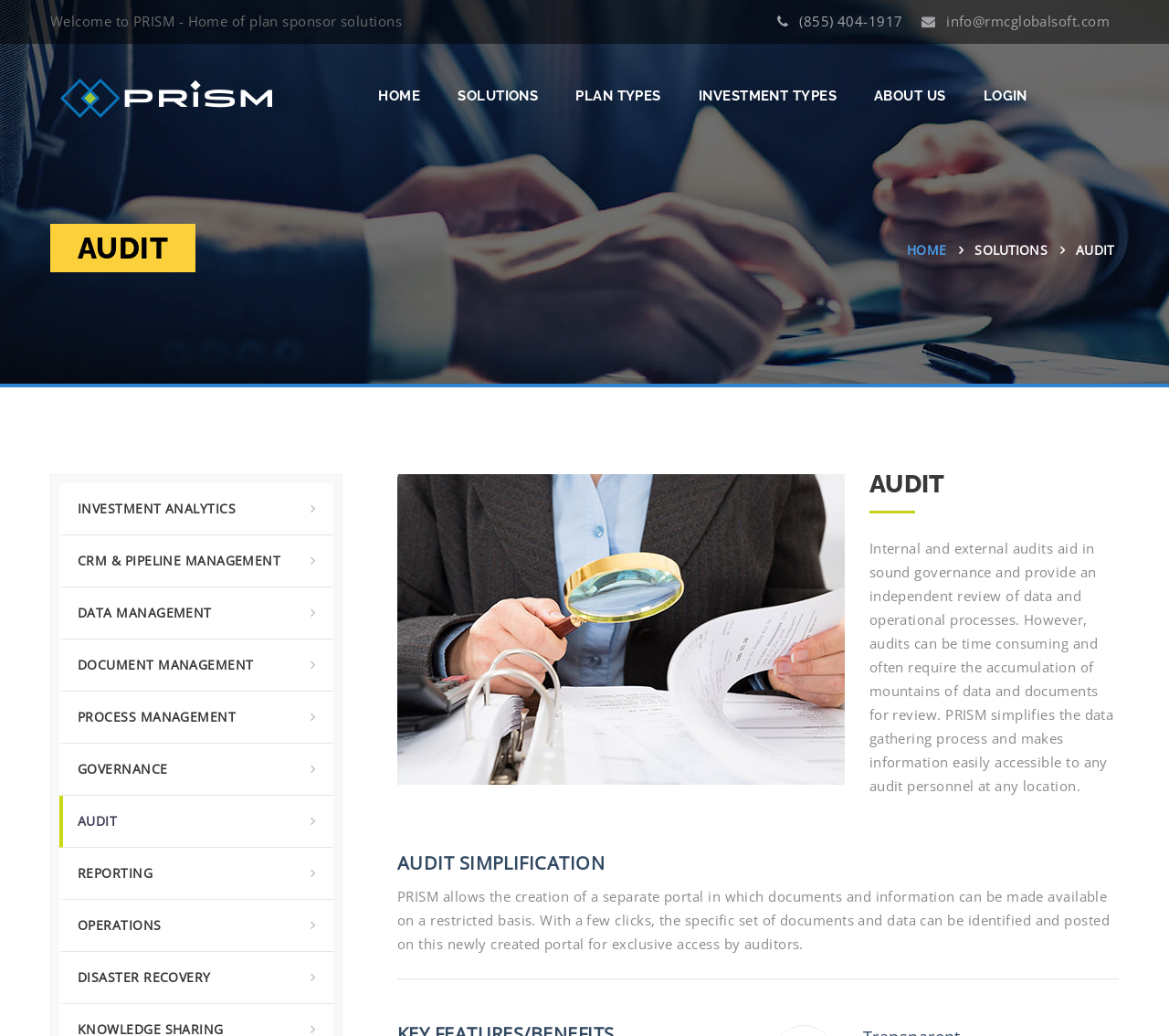Provide a one-word or short-phrase answer to the question:
What is the purpose of PRISM according to the webpage?

Simplifies the data gathering process for audits